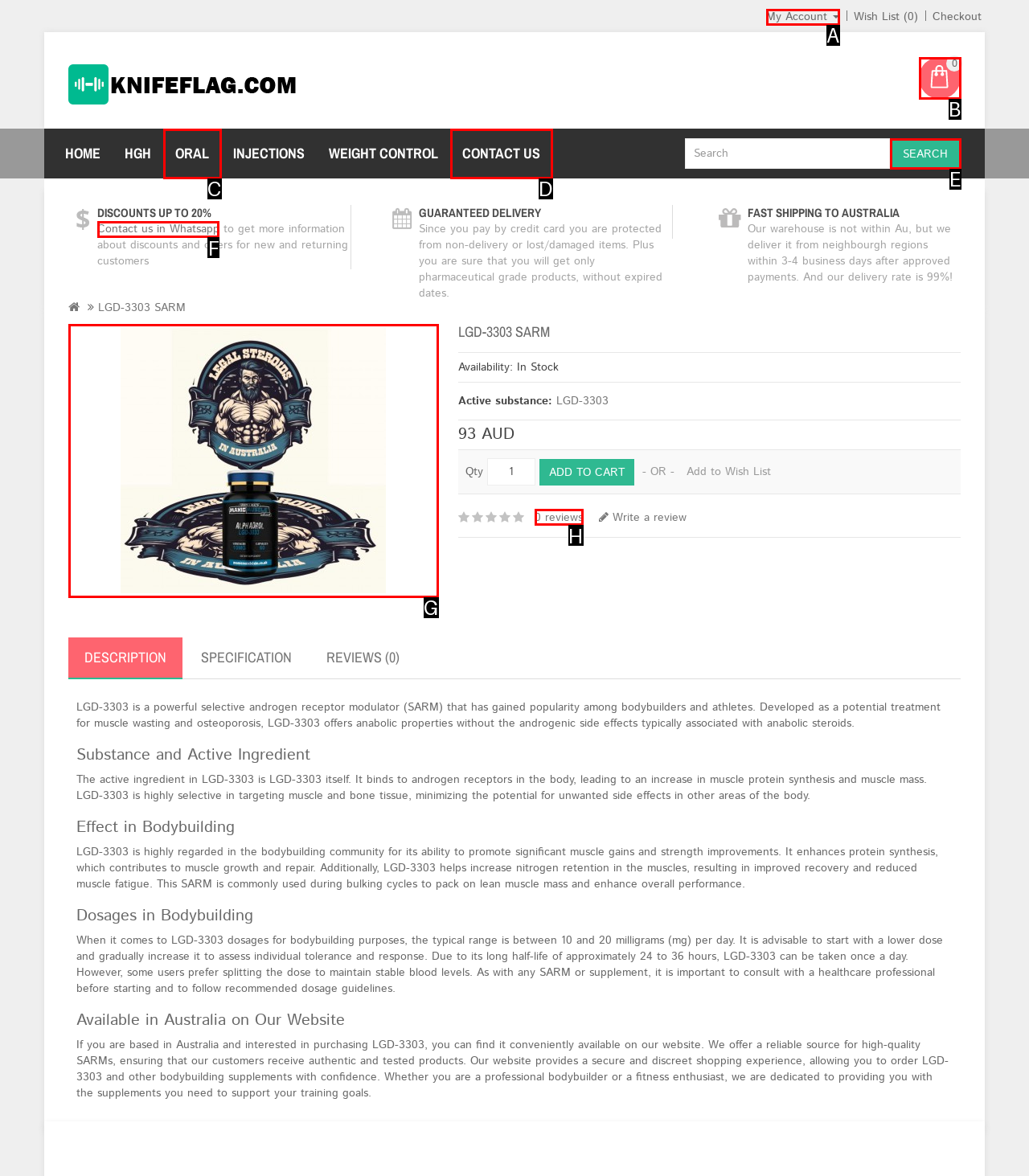Which UI element should you click on to achieve the following task: View more products from Faithfull? Provide the letter of the correct option.

None